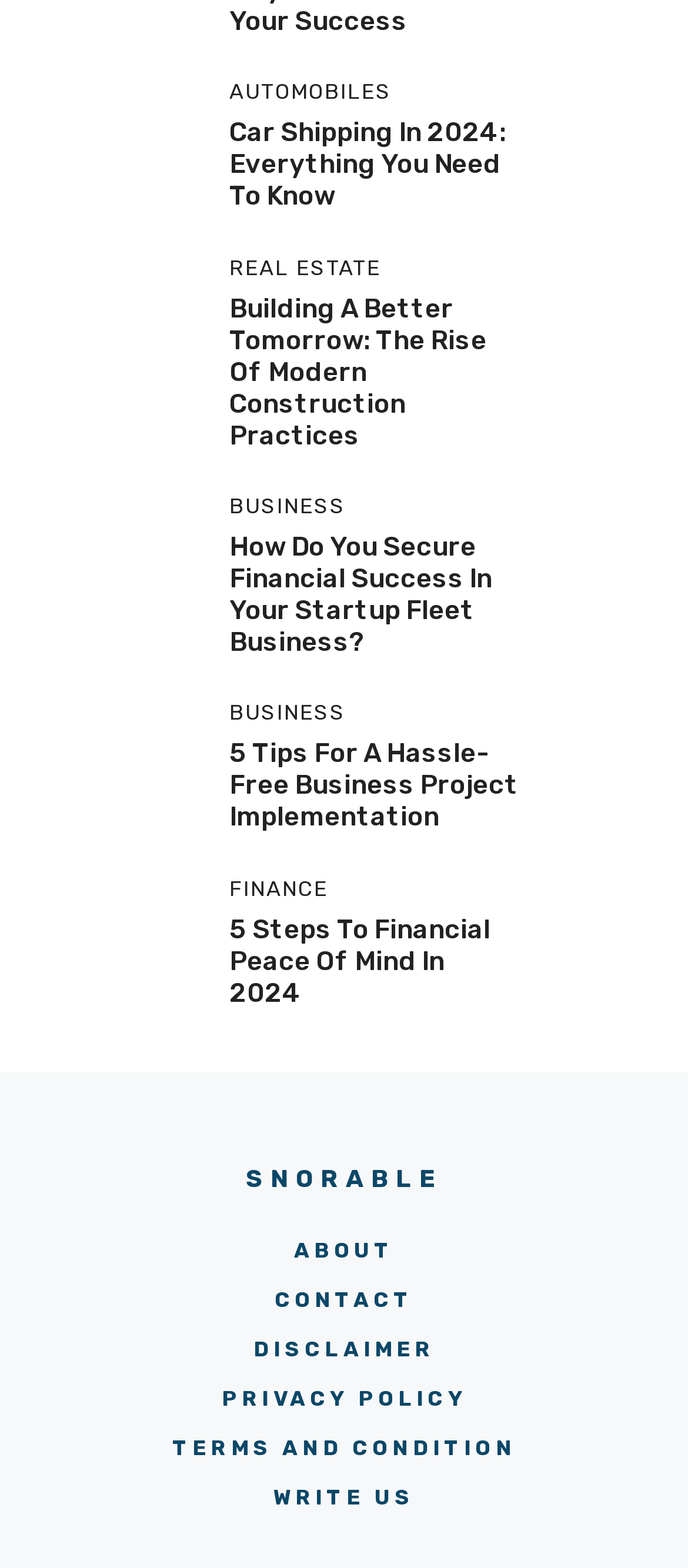Identify the bounding box coordinates of the element to click to follow this instruction: 'Explore the article on securing financial success in startup fleet business'. Ensure the coordinates are four float values between 0 and 1, provided as [left, top, right, bottom].

[0.333, 0.338, 0.715, 0.419]